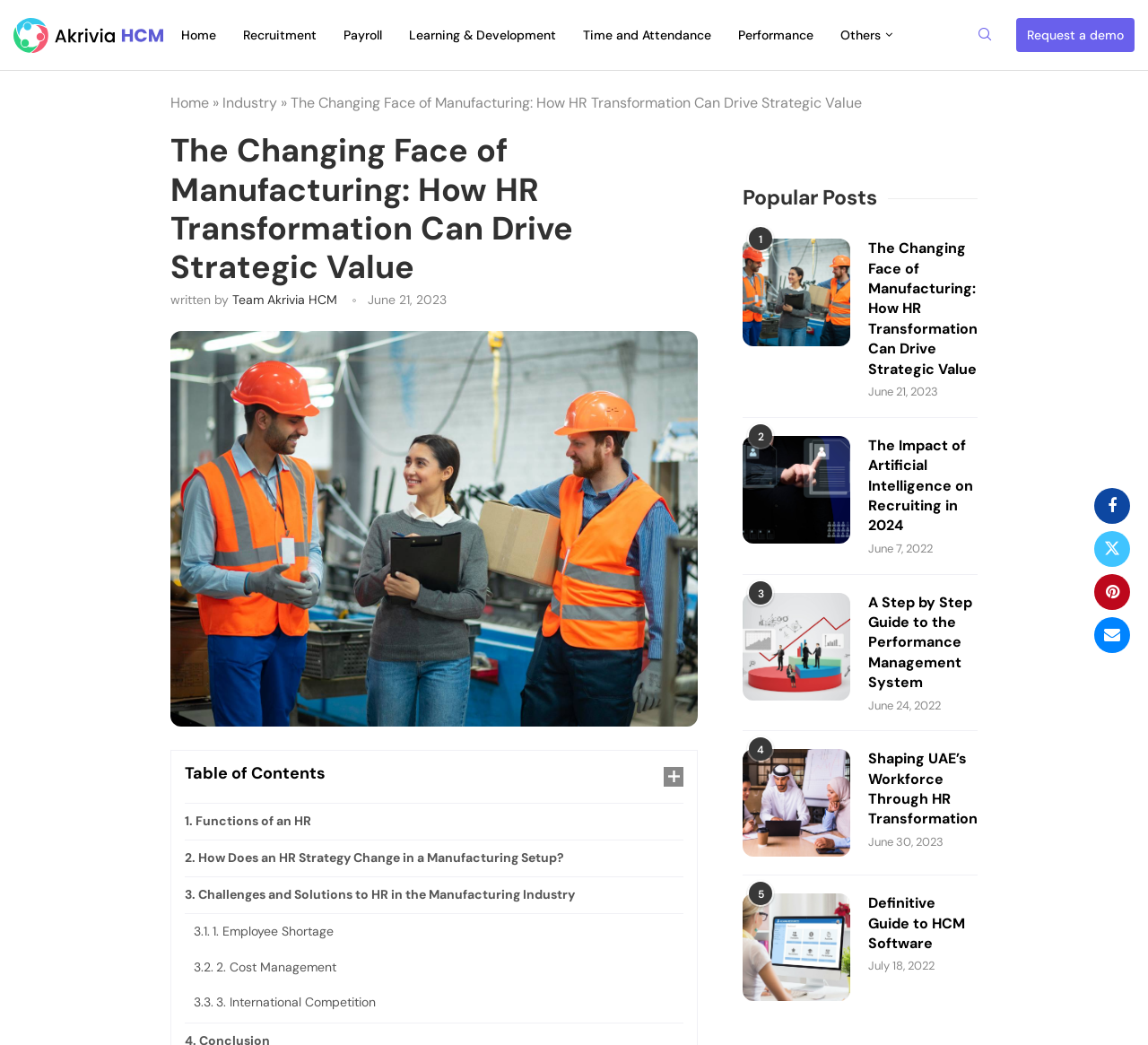What is the name of the company?
Using the image as a reference, deliver a detailed and thorough answer to the question.

I determined the answer by looking at the link element with the text 'Akrivia HCM Blog' and extracting the company name from it.